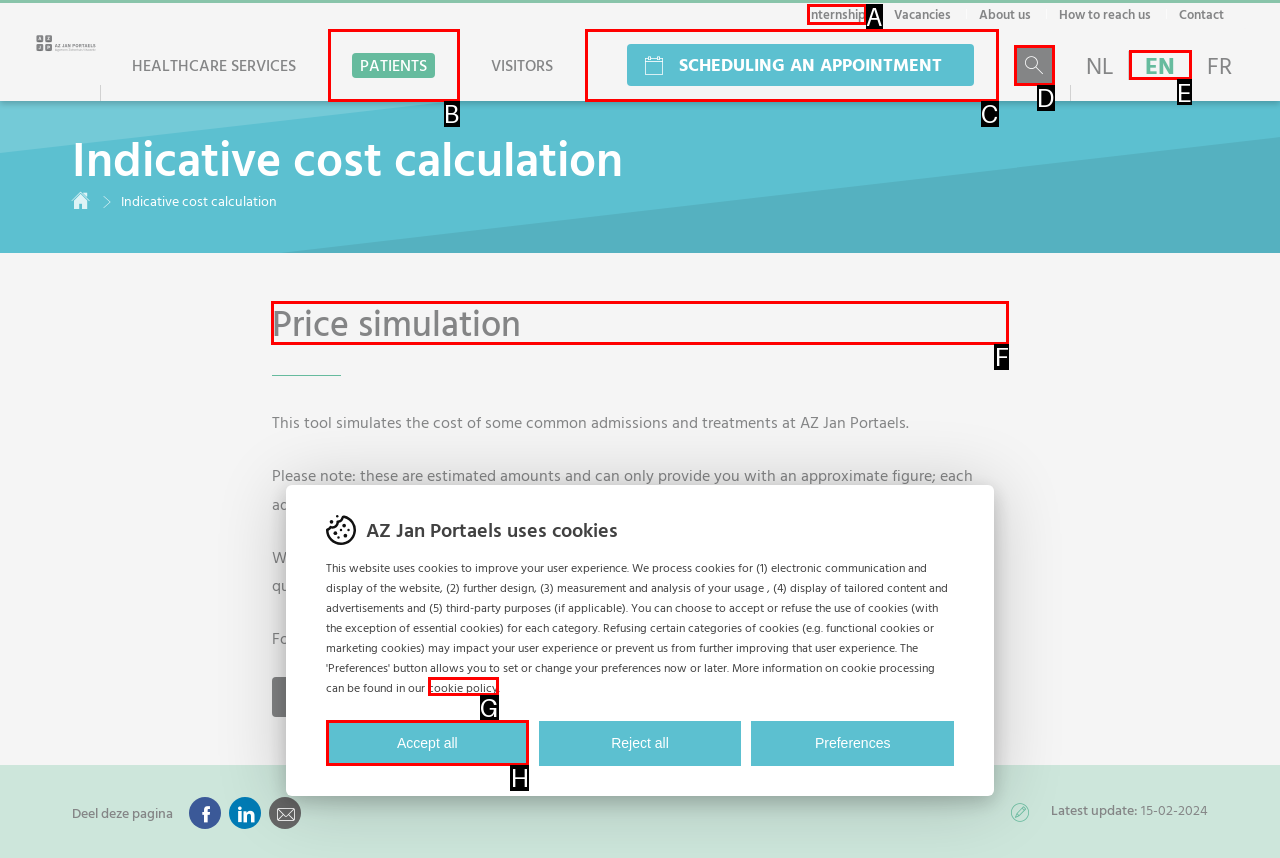Tell me which one HTML element I should click to complete the following instruction: Click on the Price simulation header
Answer with the option's letter from the given choices directly.

F